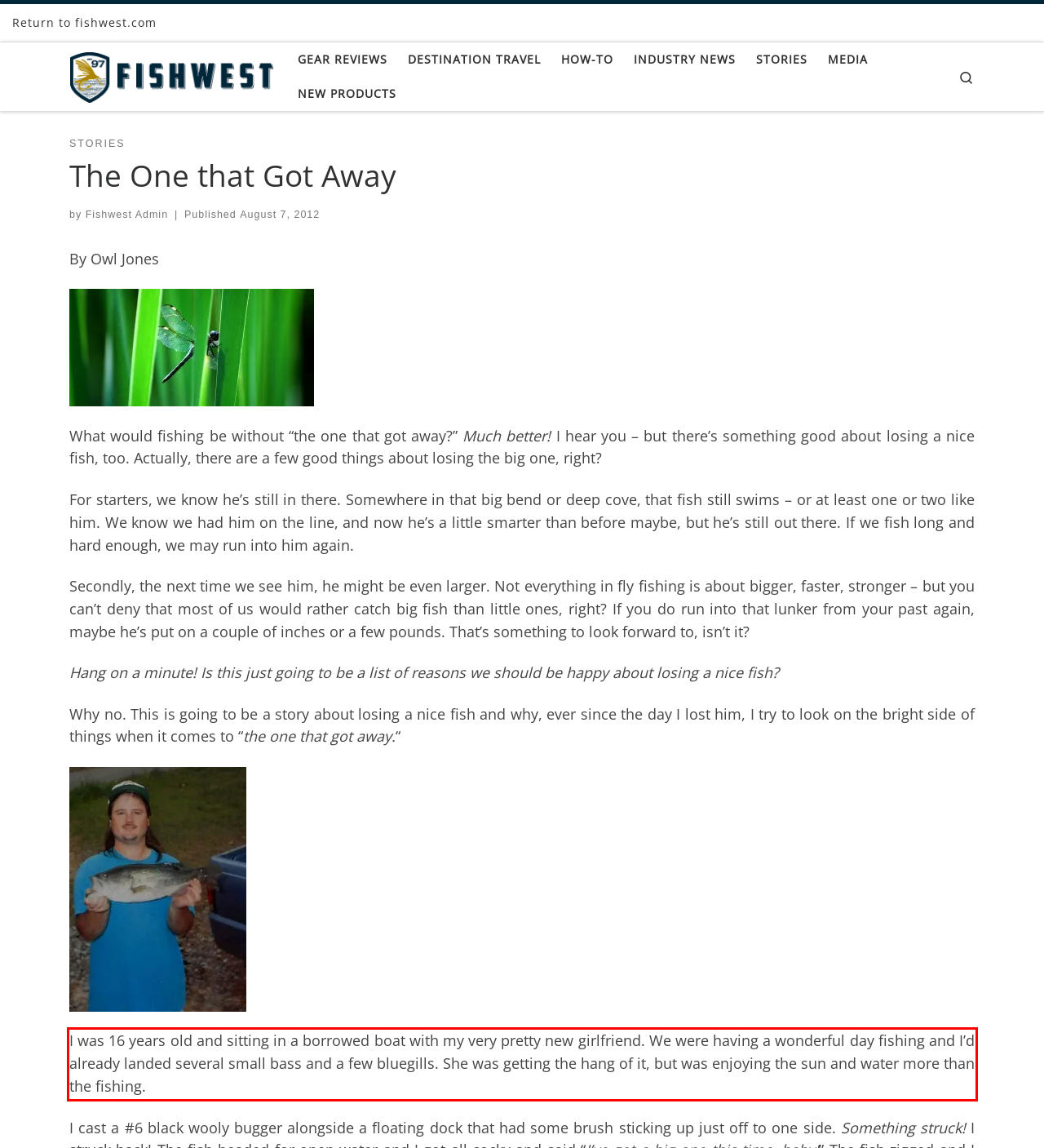From the given screenshot of a webpage, identify the red bounding box and extract the text content within it.

I was 16 years old and sitting in a borrowed boat with my very pretty new girlfriend. We were having a wonderful day fishing and I’d already landed several small bass and a few bluegills. She was getting the hang of it, but was enjoying the sun and water more than the fishing.